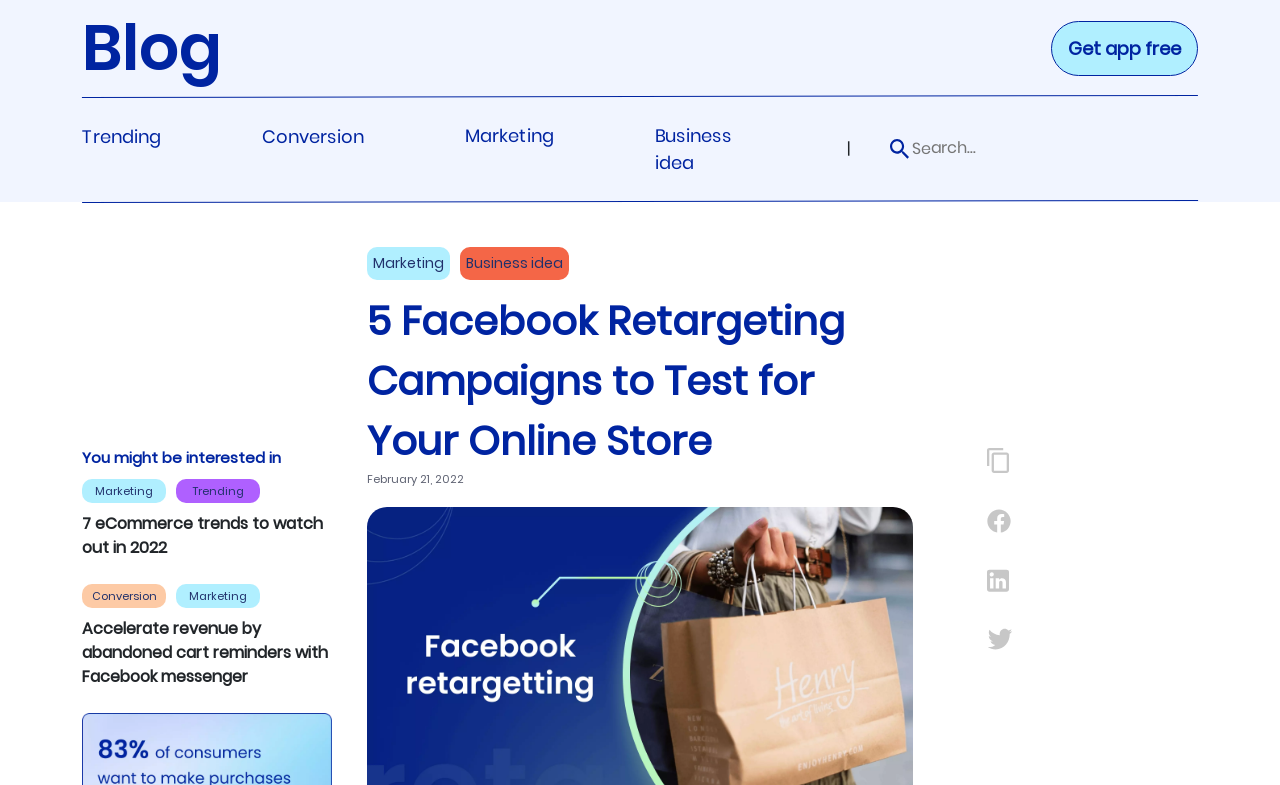Use a single word or phrase to answer the question:
What is the topic of the second article?

Abandoned cart reminders